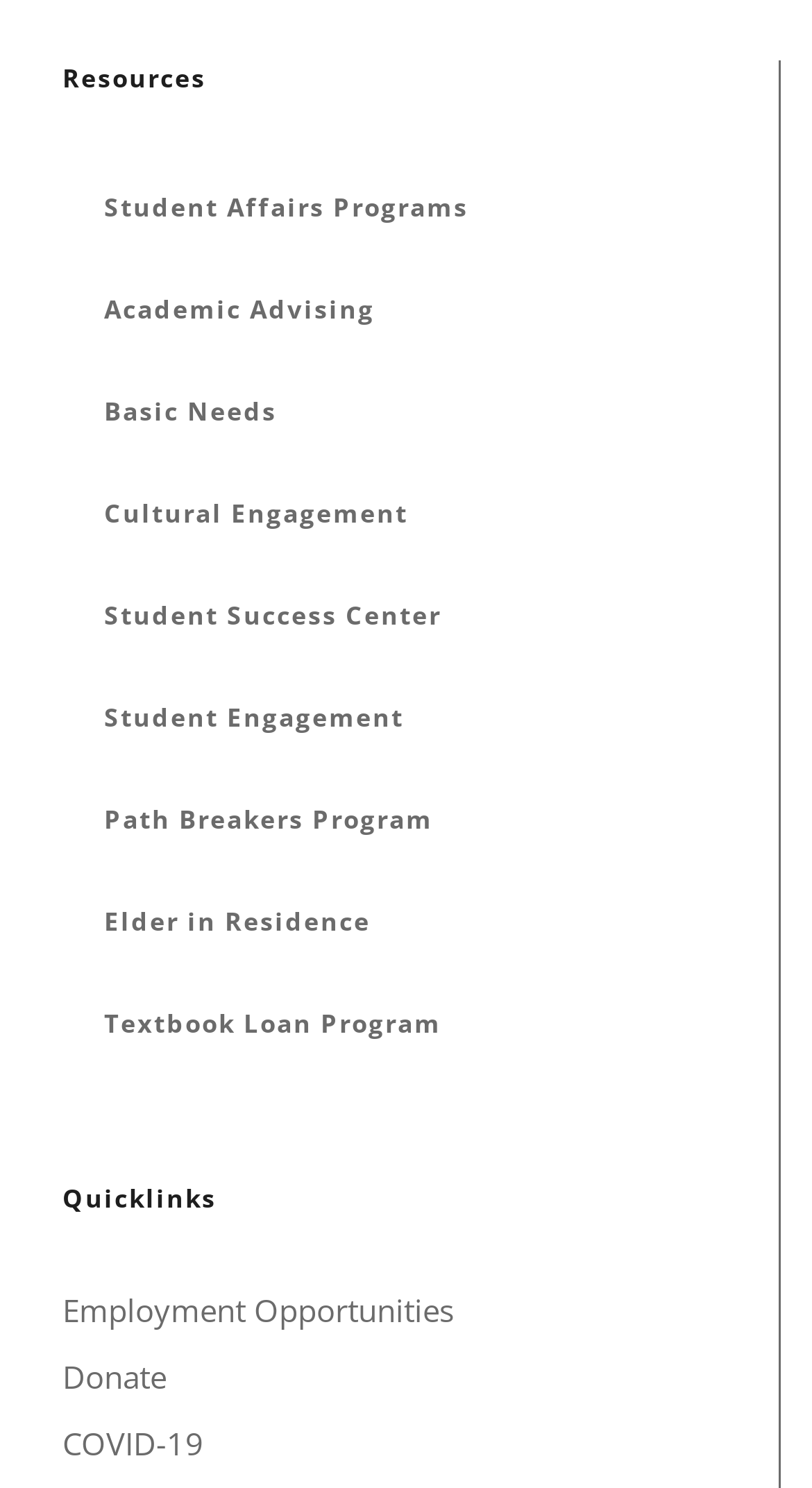Determine the bounding box for the UI element that matches this description: "Basic Needs".

[0.077, 0.244, 0.918, 0.312]